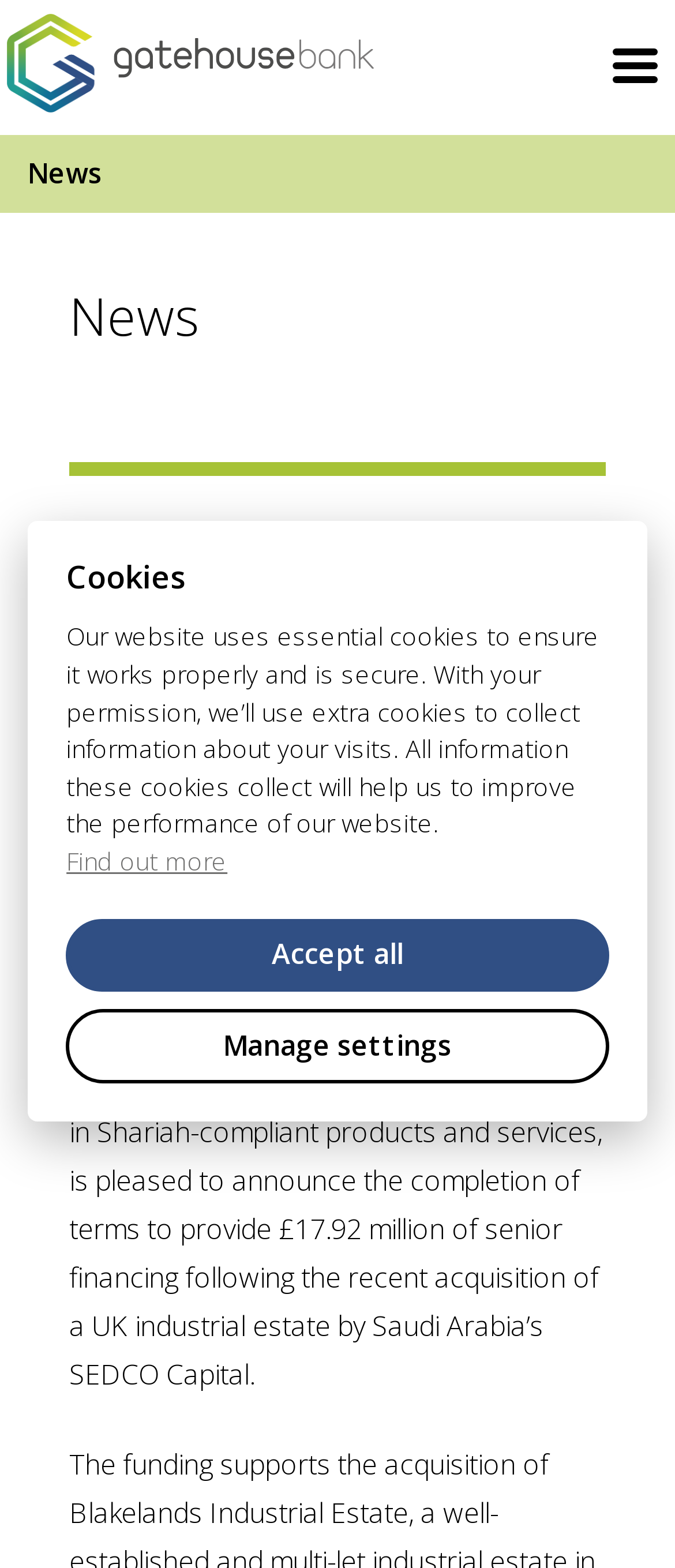Refer to the image and provide a thorough answer to this question:
How many links are there in the Intermediaries section?

In the Intermediaries section, there are 9 links: Intermediaries home, Why Gatehouse?, Calculators, Criteria, Products, Documents, Consumer Duty, Introducers, and Intermediary News. These links can be found by looking at the links under the Intermediaries section.